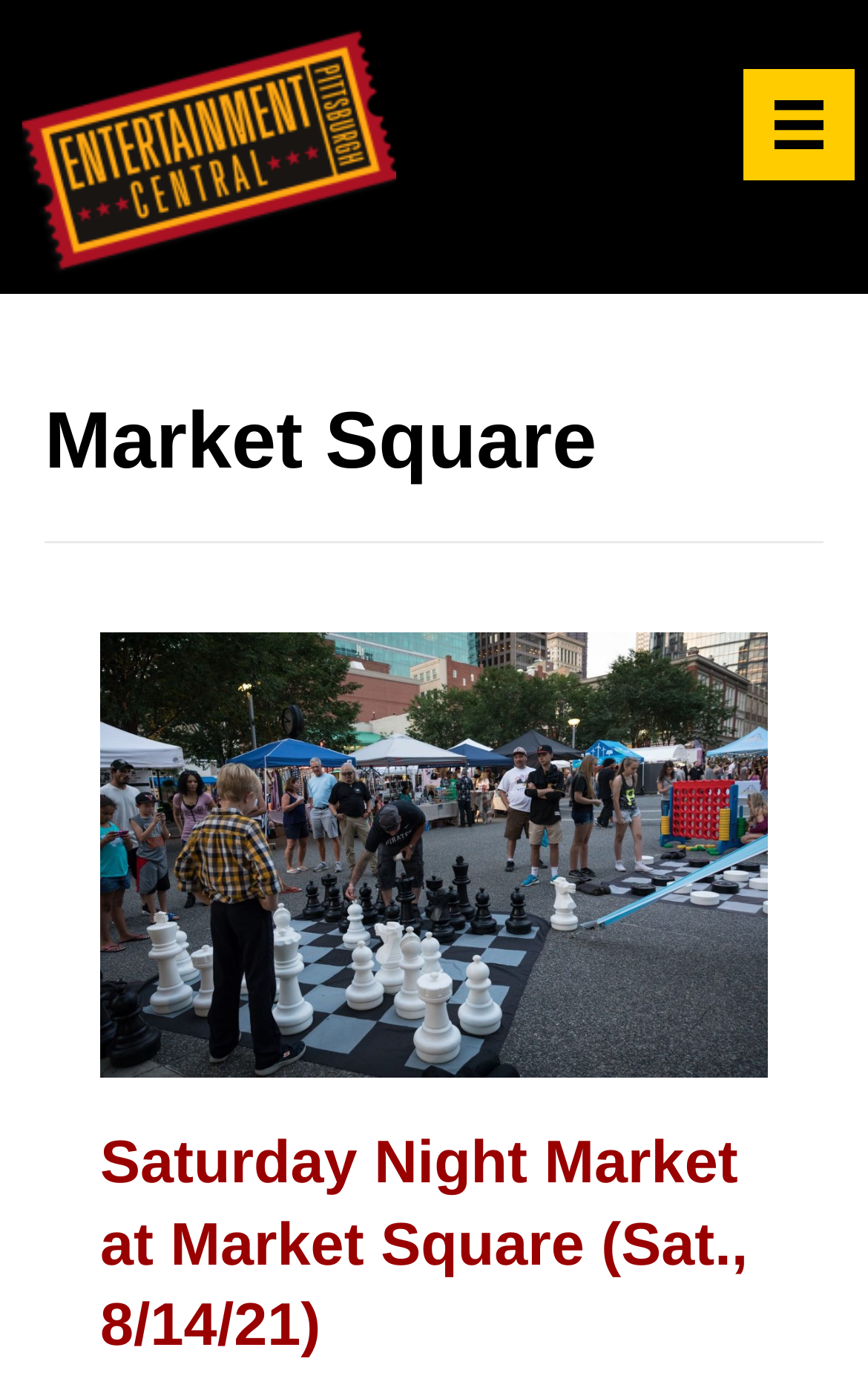Carefully observe the image and respond to the question with a detailed answer:
What is the event happening on 8/14/21?

I found a heading element with the text 'Saturday Night Market at Market Square (Sat., 8/14/21)', which indicates that an event called Saturday Night Market is happening on August 14, 2021.